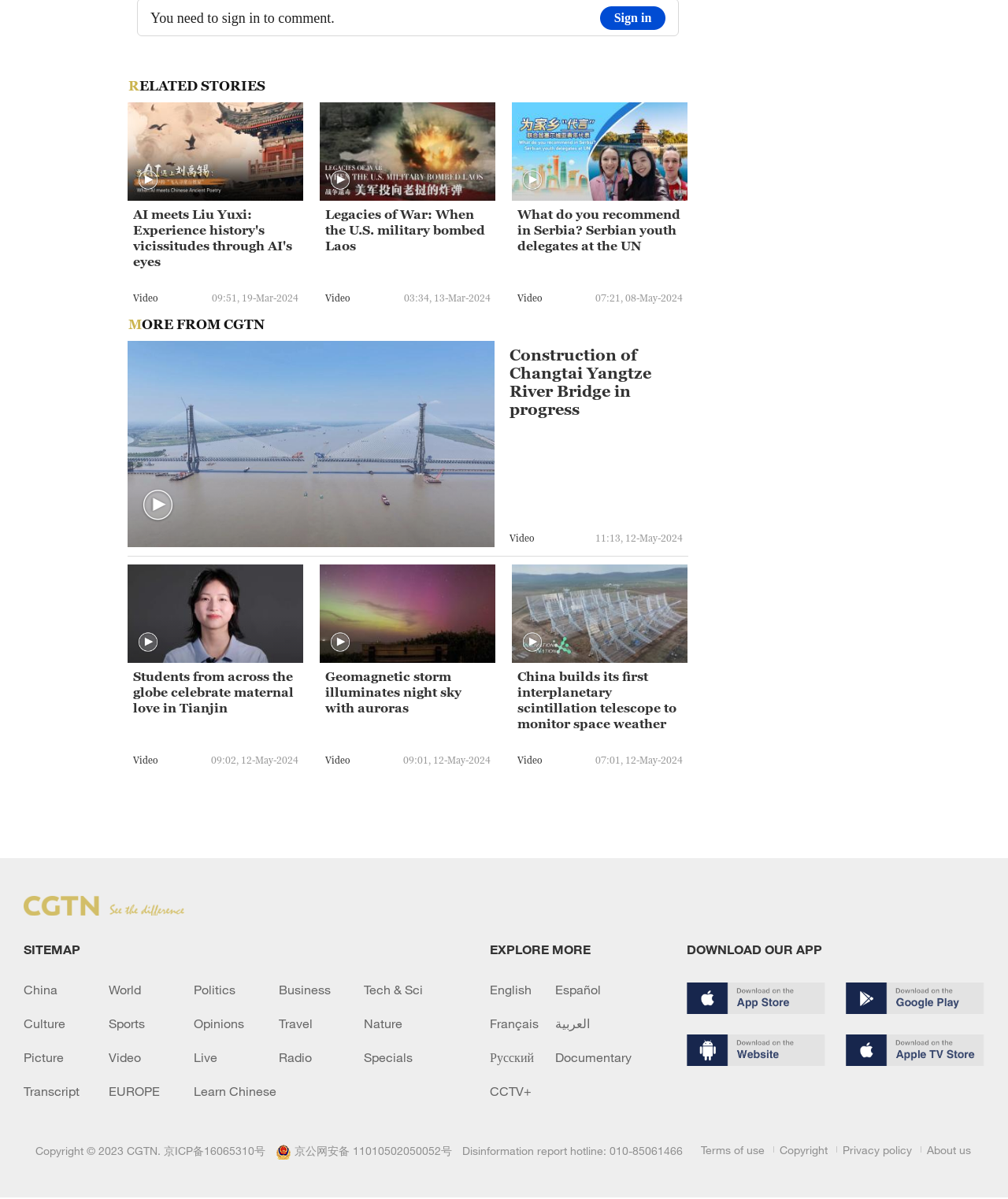Please identify the bounding box coordinates of the region to click in order to complete the given instruction: "Watch the 'AI meets Liu Yuxi: Experience history's vicissitudes through AI's eyes' video". The coordinates should be four float numbers between 0 and 1, i.e., [left, top, right, bottom].

[0.132, 0.173, 0.296, 0.225]